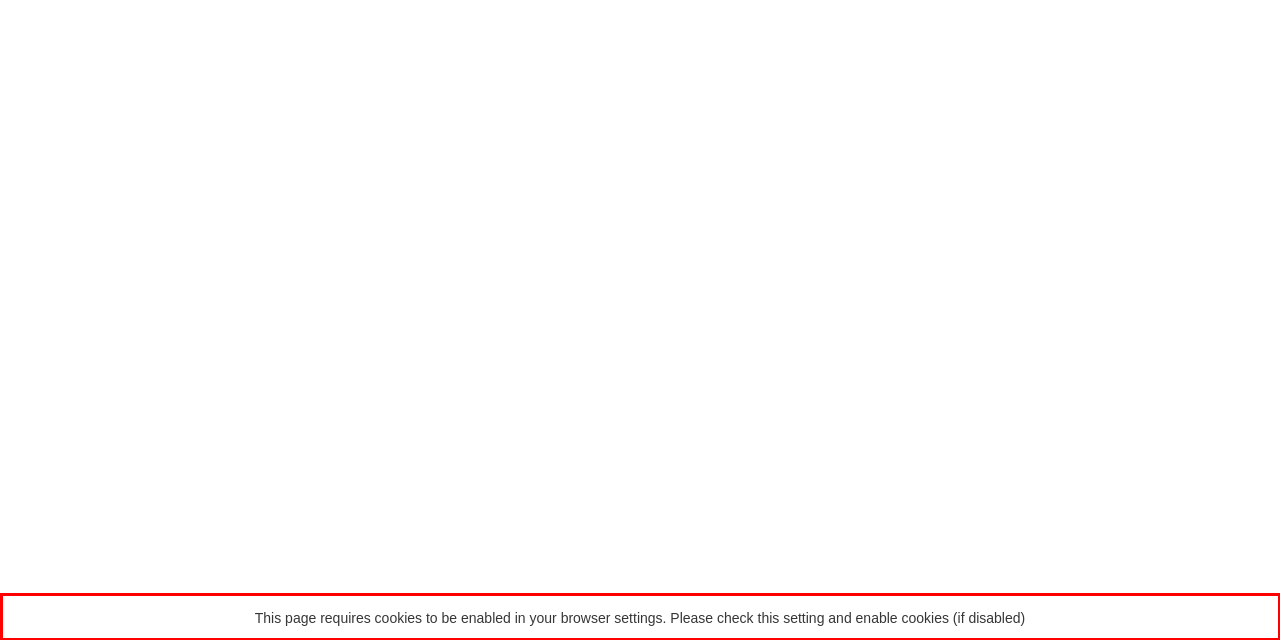There is a UI element on the webpage screenshot marked by a red bounding box. Extract and generate the text content from within this red box.

This page requires cookies to be enabled in your browser settings. Please check this setting and enable cookies (if disabled)